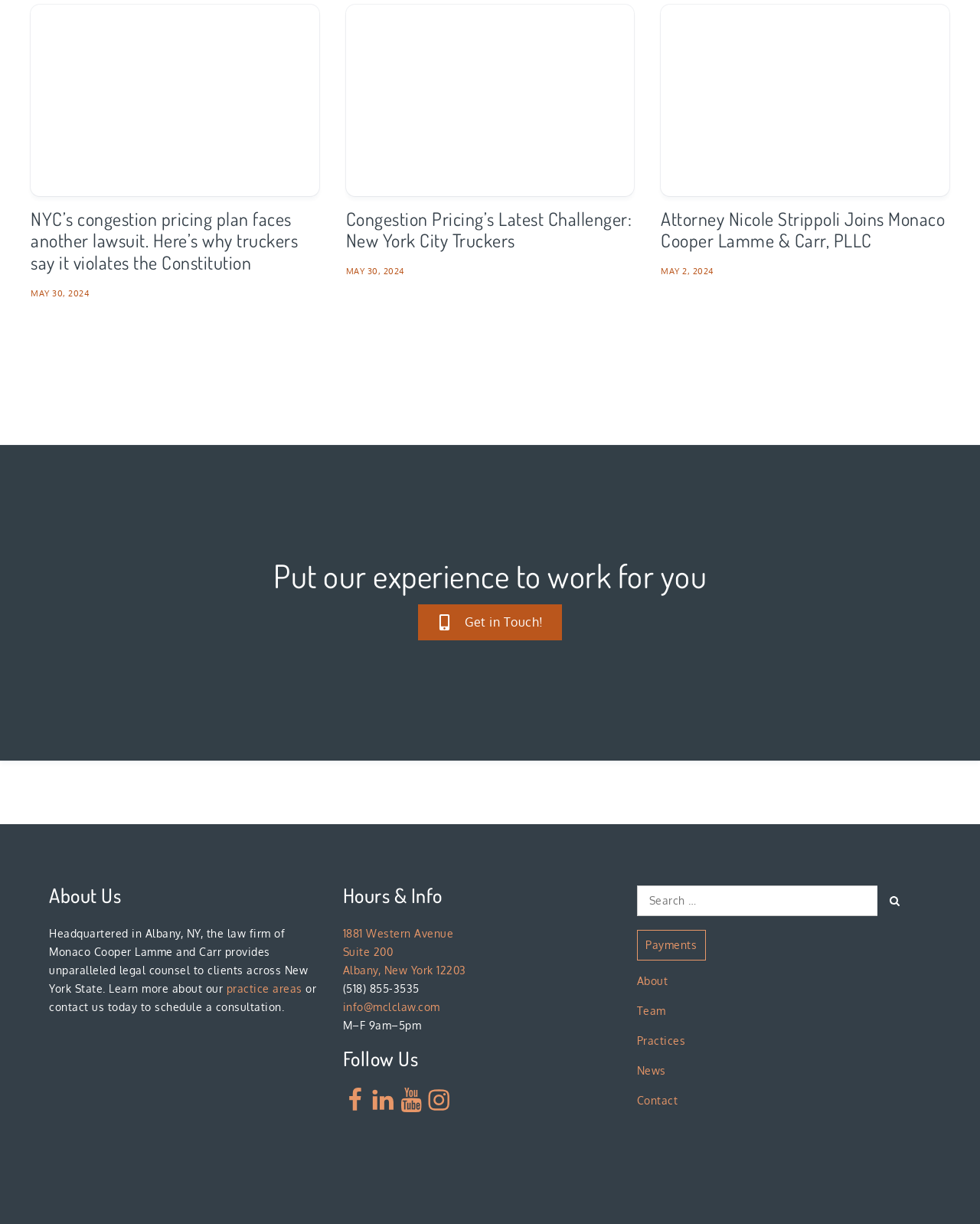Please locate the bounding box coordinates of the region I need to click to follow this instruction: "View Project description".

None